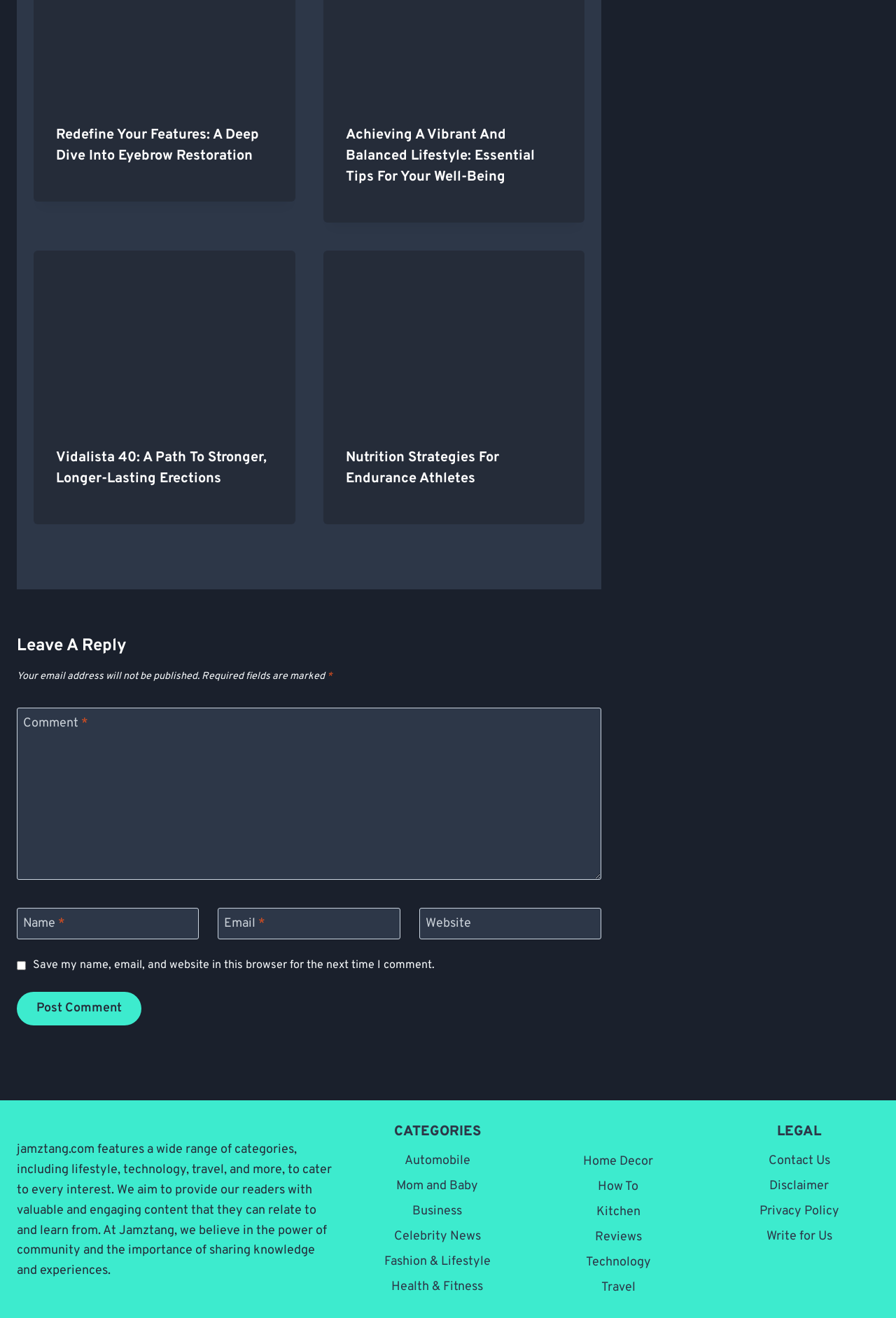Determine the bounding box coordinates for the clickable element required to fulfill the instruction: "Click the category link for Health & Fitness". Provide the coordinates as four float numbers between 0 and 1, i.e., [left, top, right, bottom].

[0.399, 0.967, 0.577, 0.986]